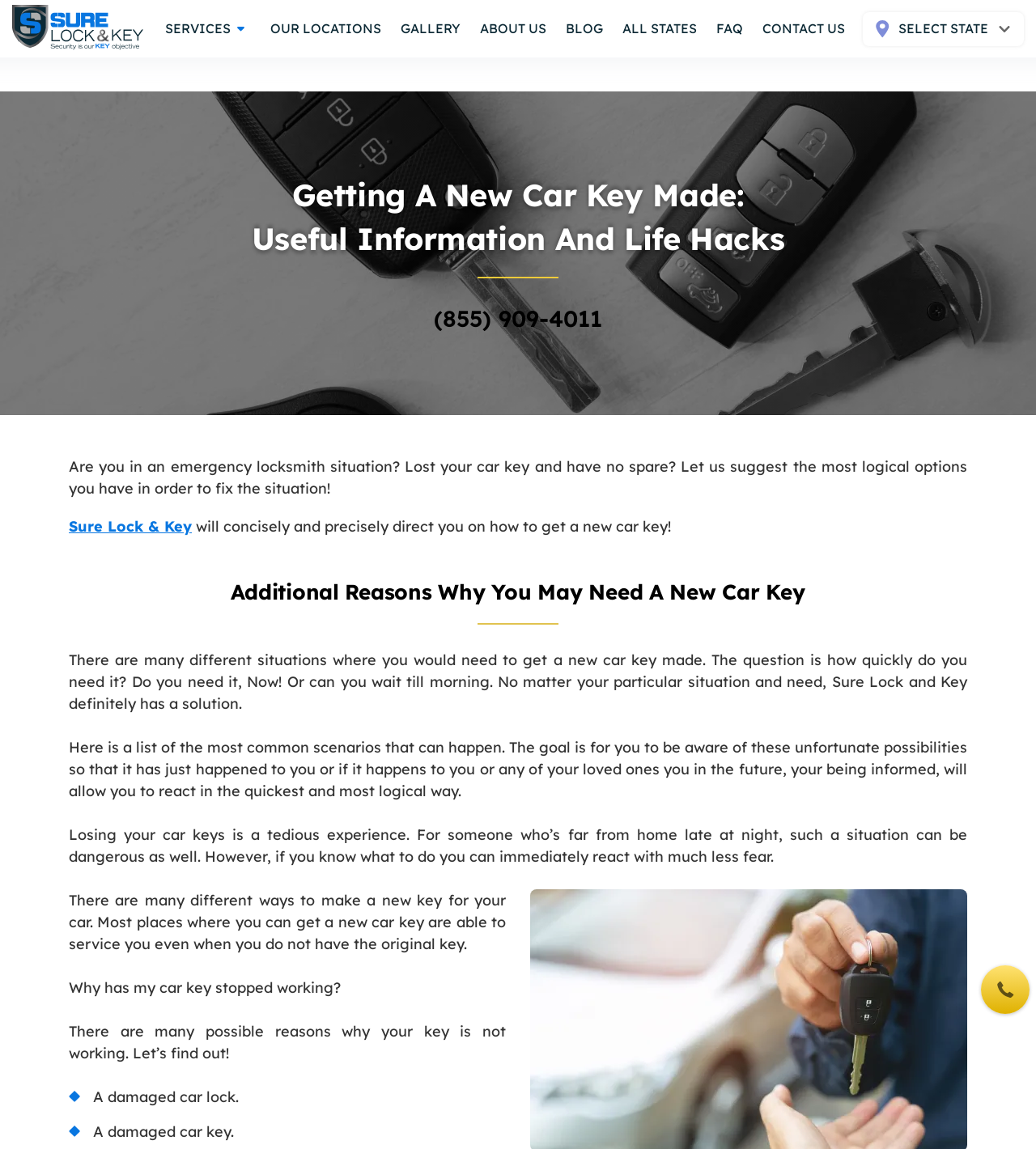Please specify the bounding box coordinates of the clickable region to carry out the following instruction: "Click the 'BLOG' link". The coordinates should be four float numbers between 0 and 1, in the format [left, top, right, bottom].

[0.537, 0.011, 0.591, 0.039]